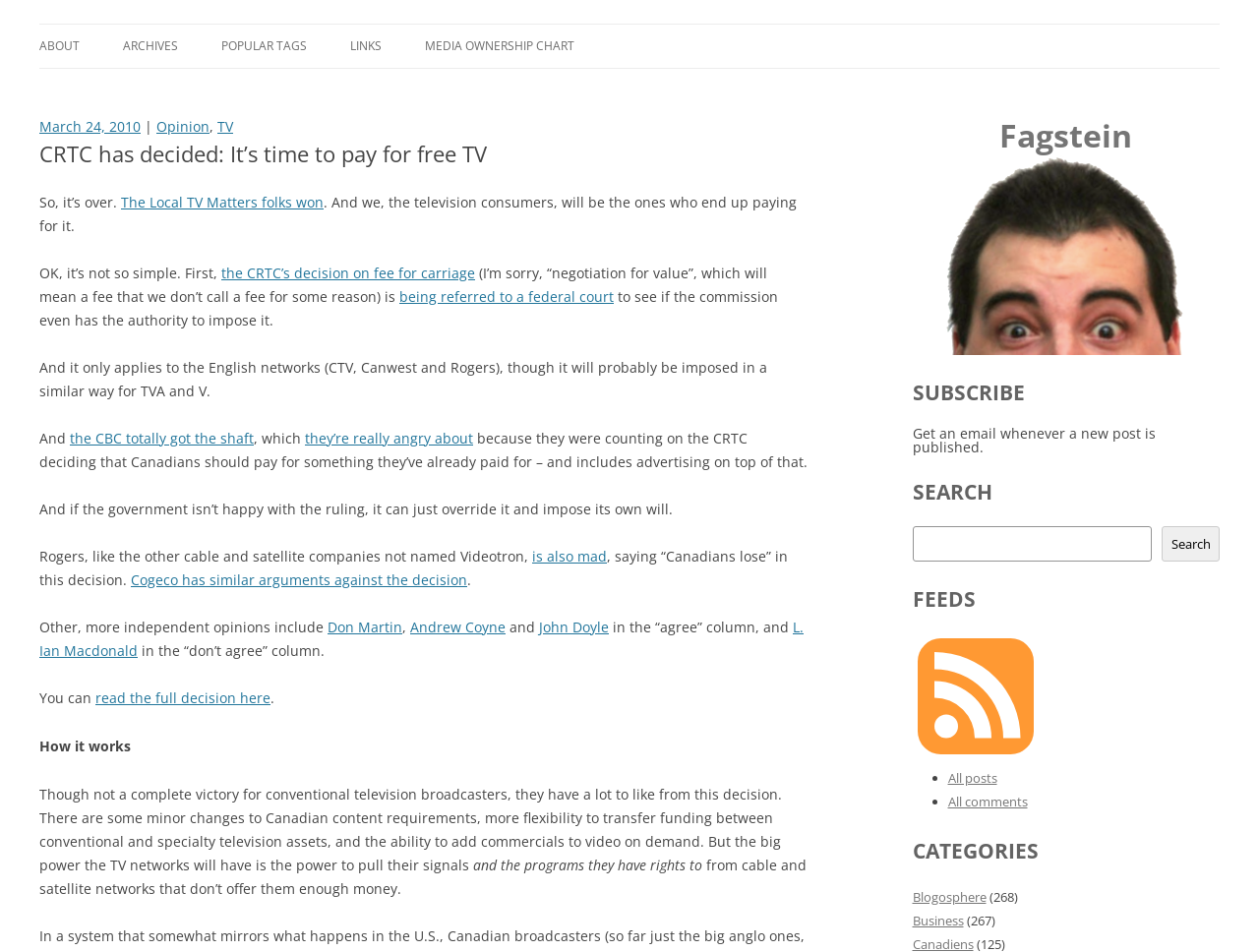Please specify the bounding box coordinates for the clickable region that will help you carry out the instruction: "Check the 'MEDIA OWNERSHIP CHART'".

[0.338, 0.026, 0.456, 0.072]